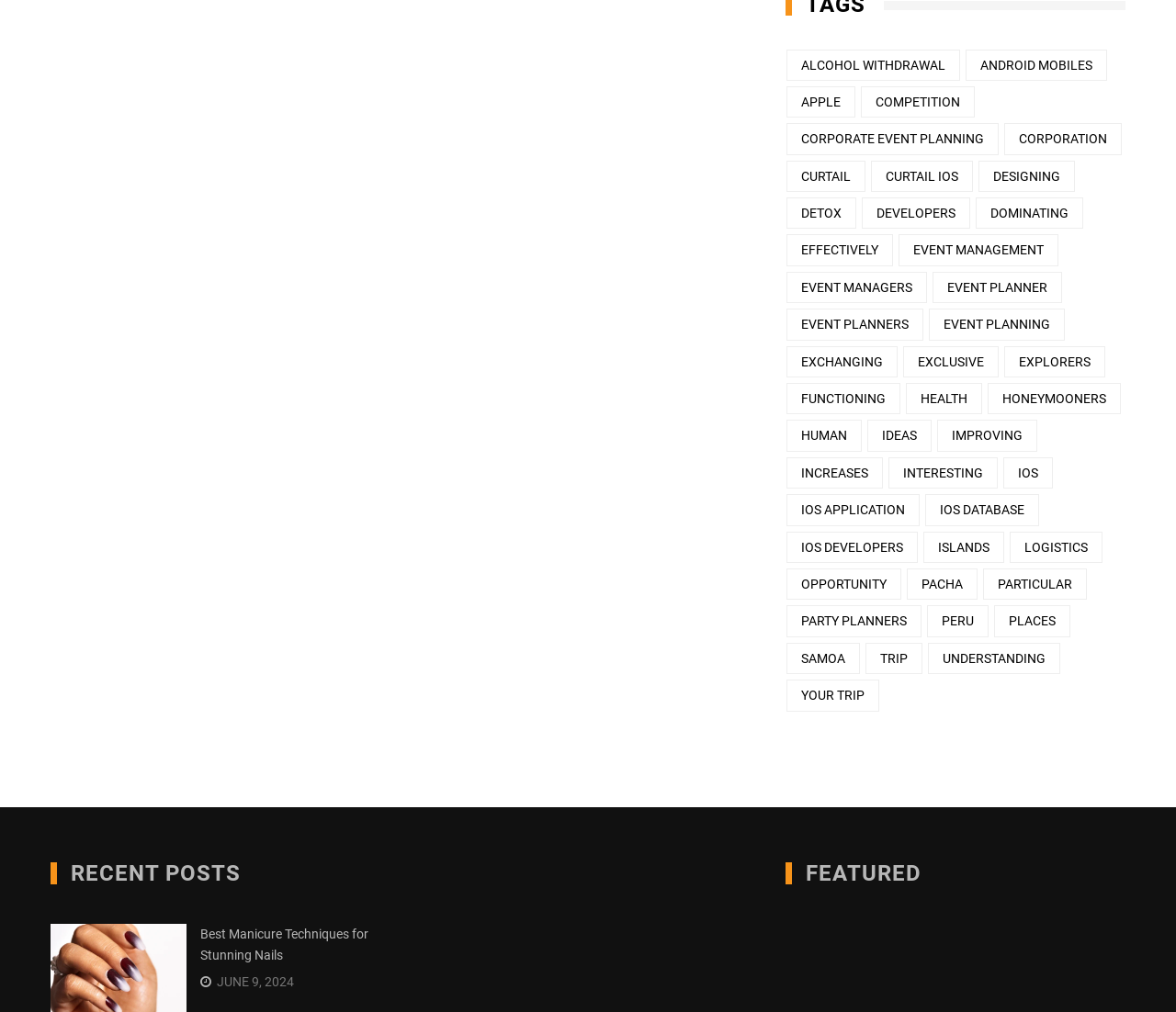Find and indicate the bounding box coordinates of the region you should select to follow the given instruction: "Click on 'Alcohol Withdrawal'".

[0.669, 0.049, 0.816, 0.08]